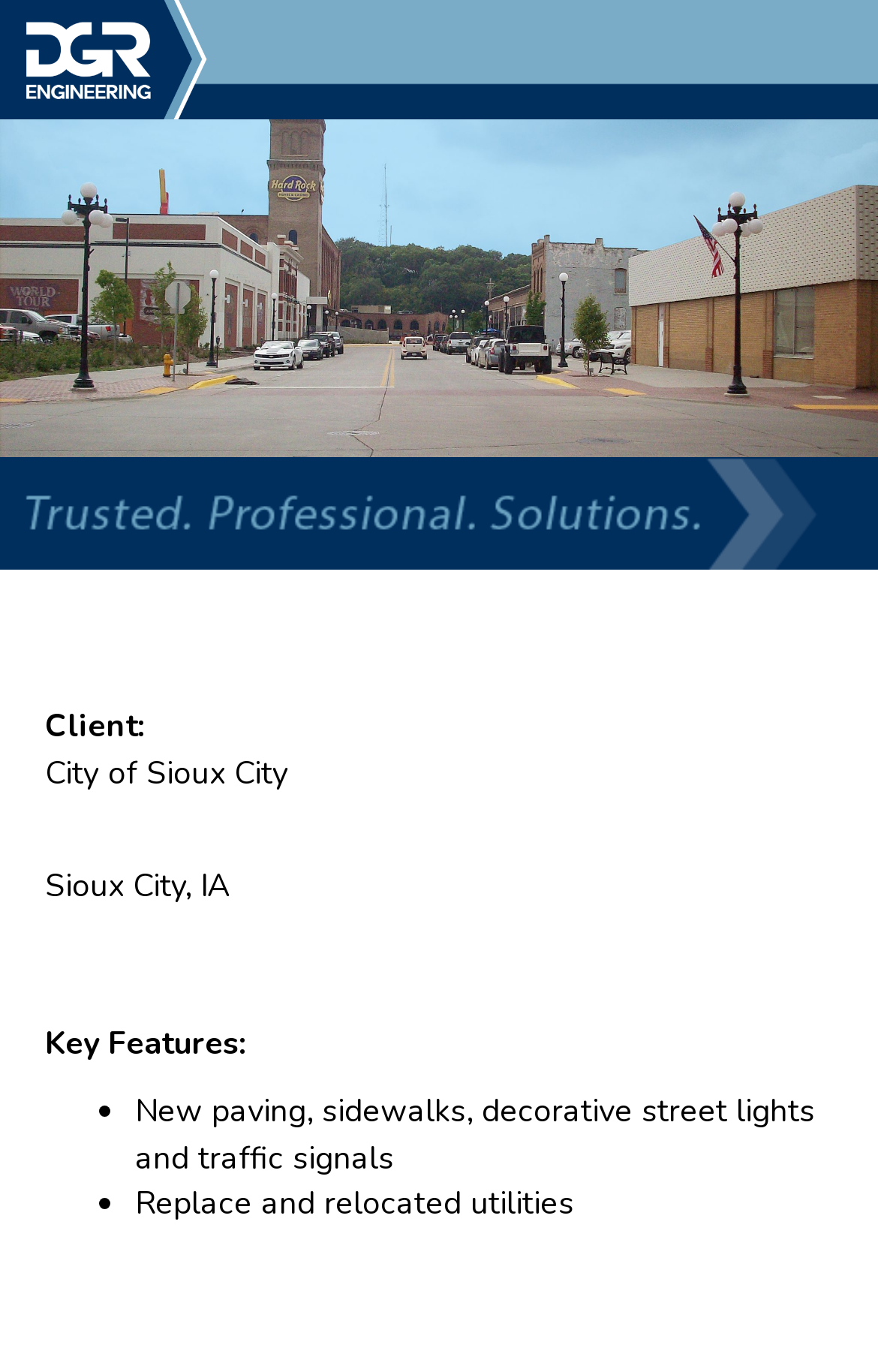Locate the bounding box of the user interface element based on this description: "alt="newdgr_logo" title="newdgr_logo"".

[0.0, 0.026, 0.24, 0.057]